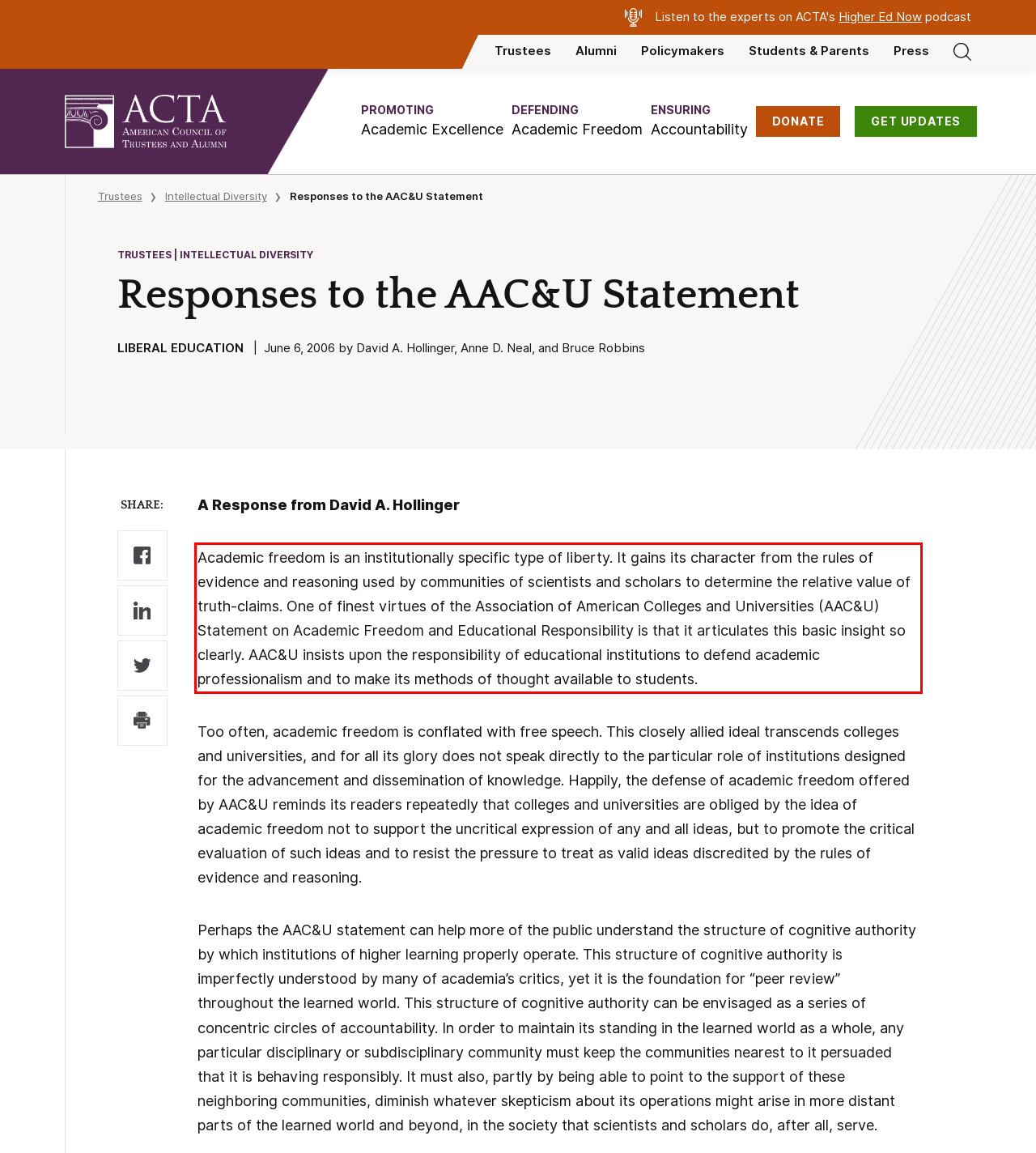Please perform OCR on the text content within the red bounding box that is highlighted in the provided webpage screenshot.

Academic freedom is an institutionally specific type of liberty. It gains its character from the rules of evidence and reasoning used by communities of scientists and scholars to determine the relative value of truth-claims. One of finest virtues of the Association of American Colleges and Universities (AAC&U) Statement on Academic Freedom and Educational Responsibility is that it articulates this basic insight so clearly. AAC&U insists upon the responsibility of educational institutions to defend academic professionalism and to make its methods of thought available to students.